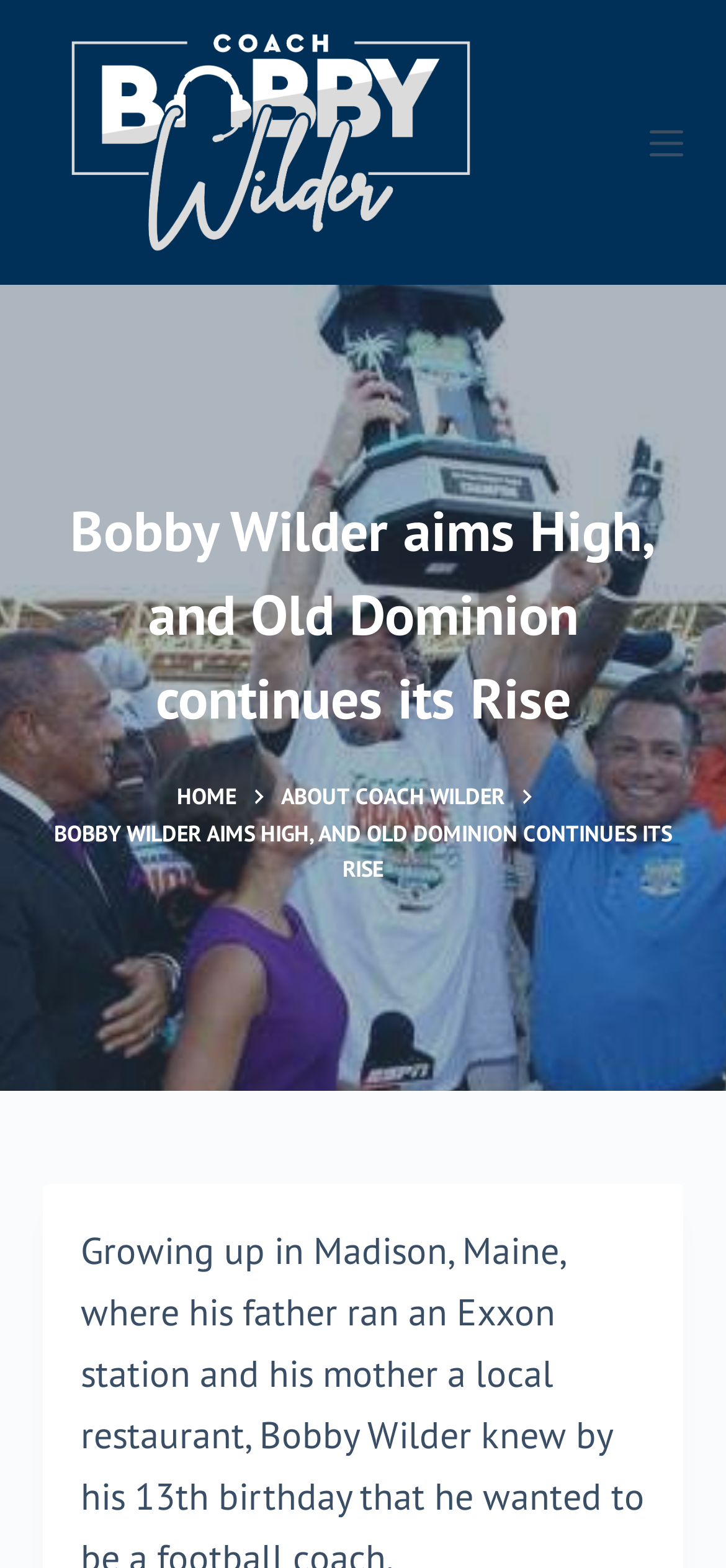Please analyze the image and give a detailed answer to the question:
What is the name of the coach?

The name of the coach can be found in the link 'Coach Bobby Wilder' which is located at the top of the webpage, and also in the heading 'Bobby Wilder aims High, and Old Dominion continues its Rise'.